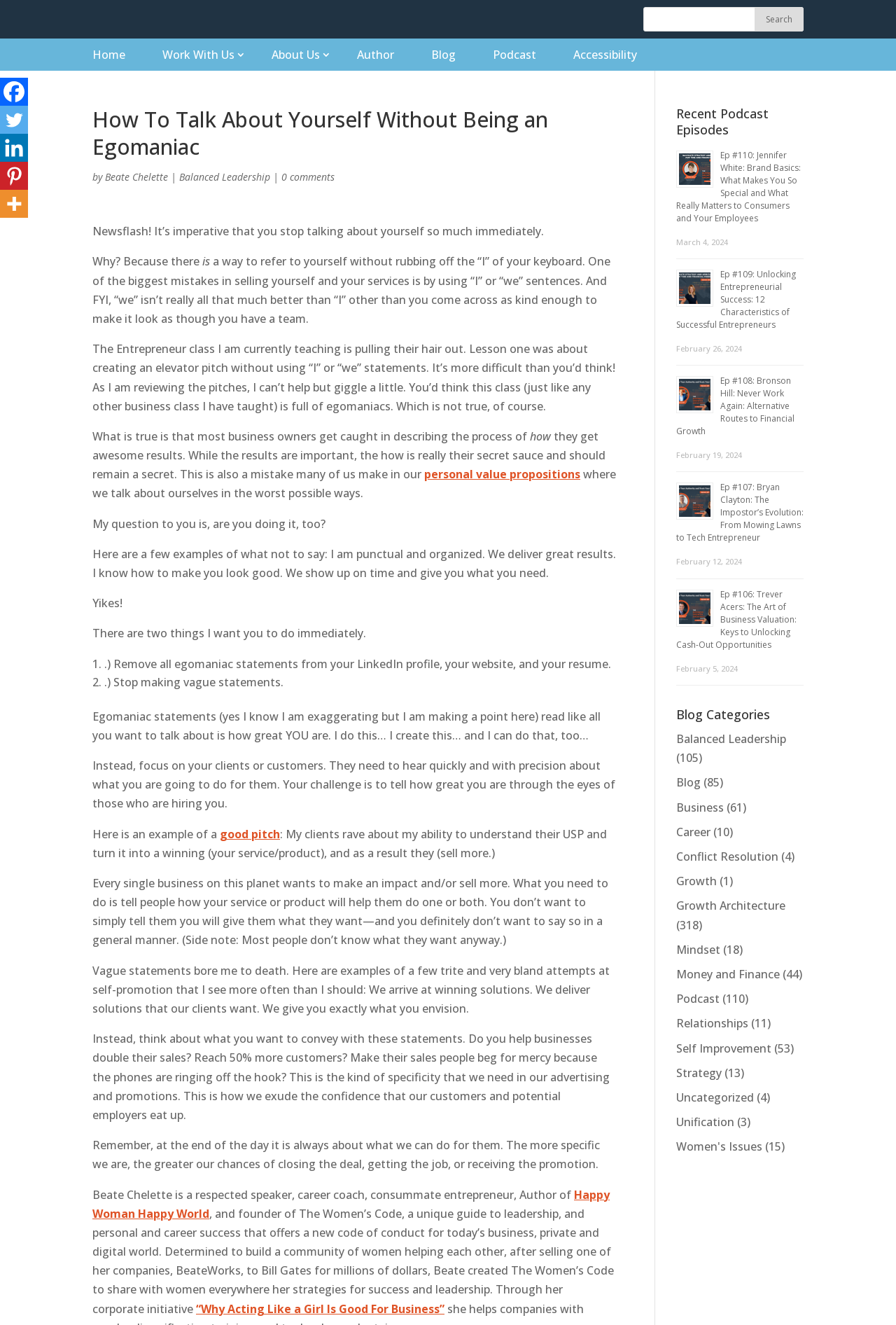Determine the bounding box coordinates of the region that needs to be clicked to achieve the task: "Read the article by Beate Chelette".

[0.103, 0.128, 0.188, 0.138]